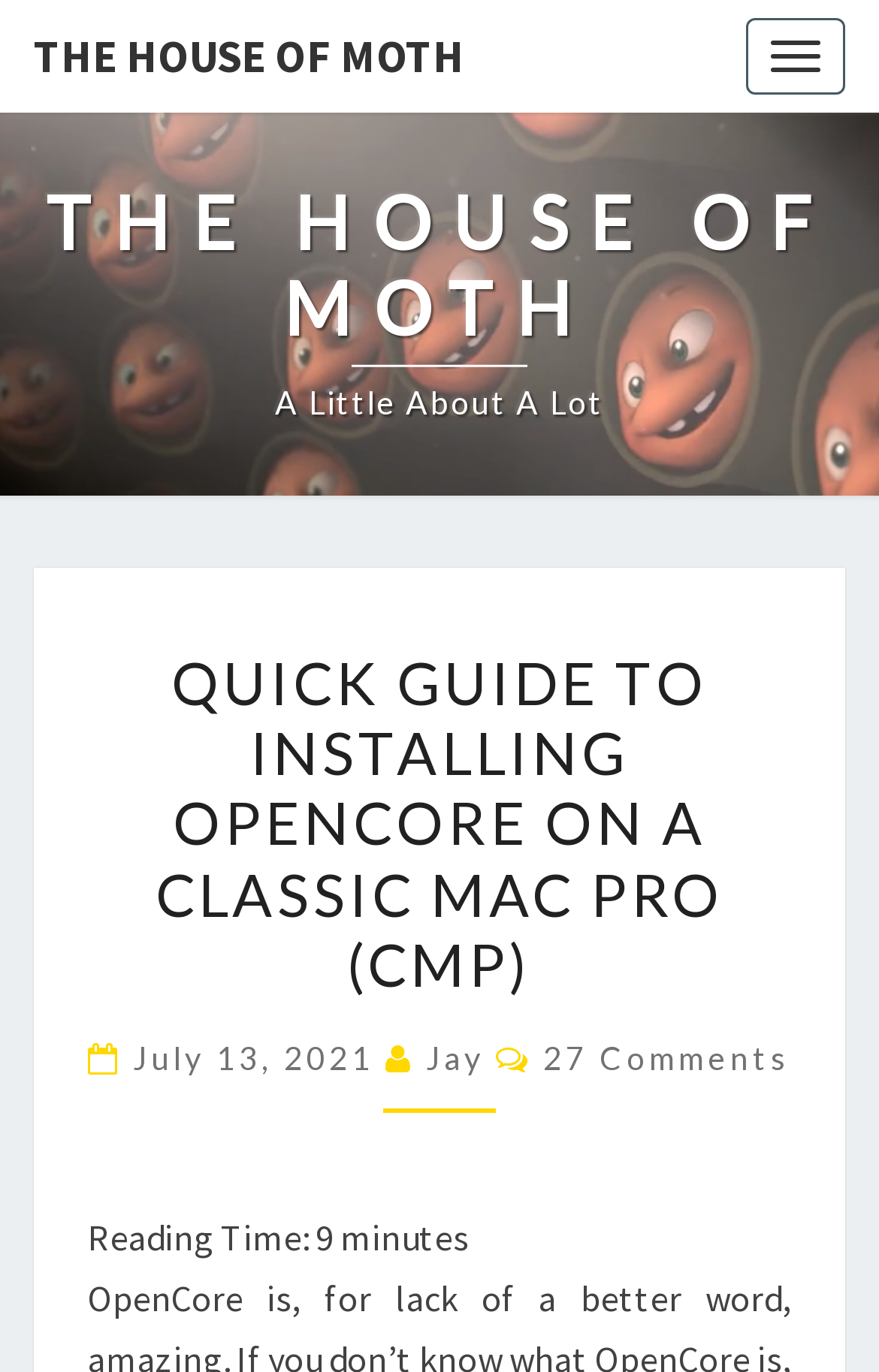What is the date of the article?
Deliver a detailed and extensive answer to the question.

The date of the article can be found in the header section of the webpage, where it says 'July 13, 2021 Jay Comments 27 Comments'. The date of the article is July 13, 2021.